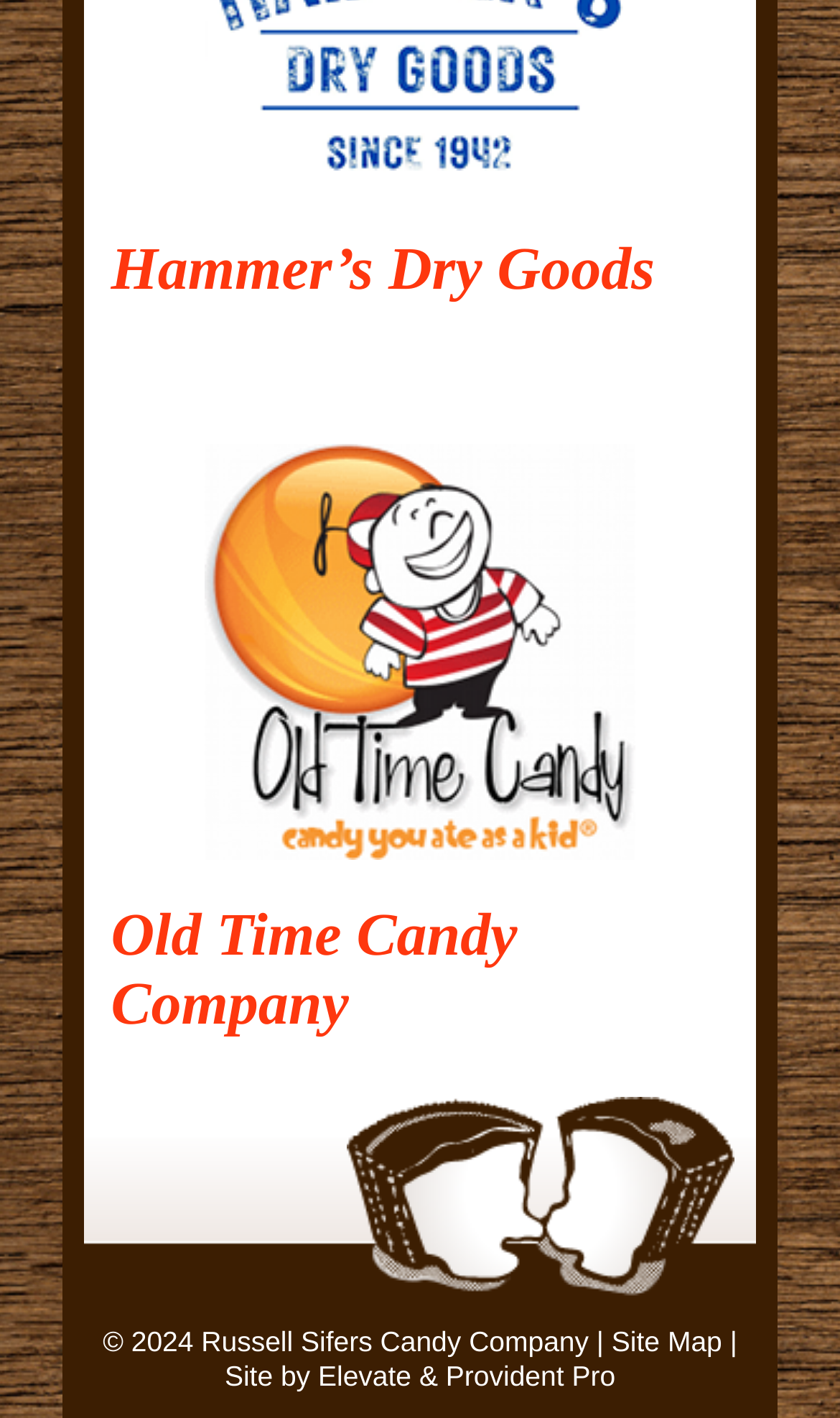Please give a succinct answer to the question in one word or phrase:
What is the name of the website developer?

Elevate & Provident Pro